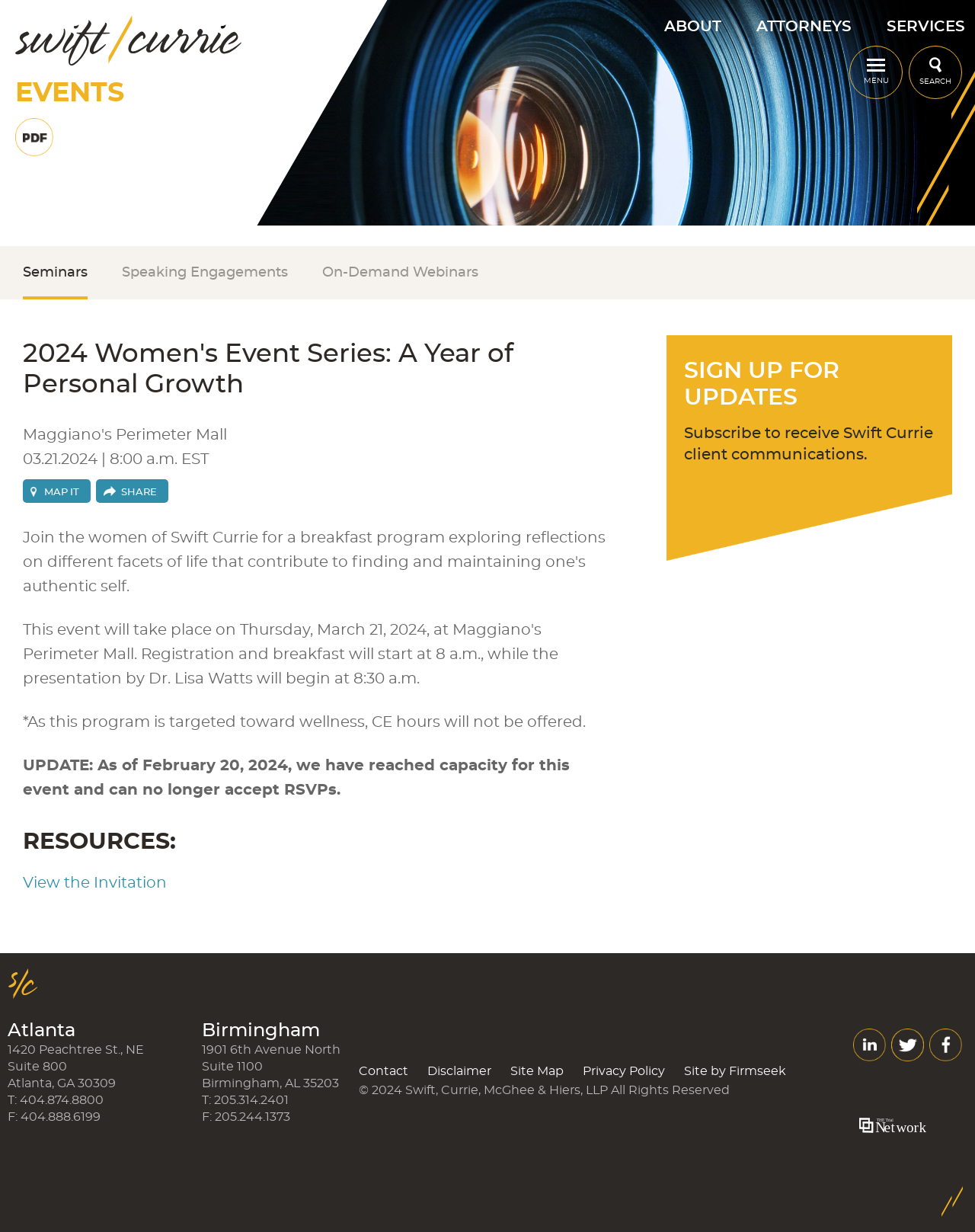Locate the bounding box coordinates of the area you need to click to fulfill this instruction: 'View the Invitation'. The coordinates must be in the form of four float numbers ranging from 0 to 1: [left, top, right, bottom].

[0.023, 0.711, 0.171, 0.723]